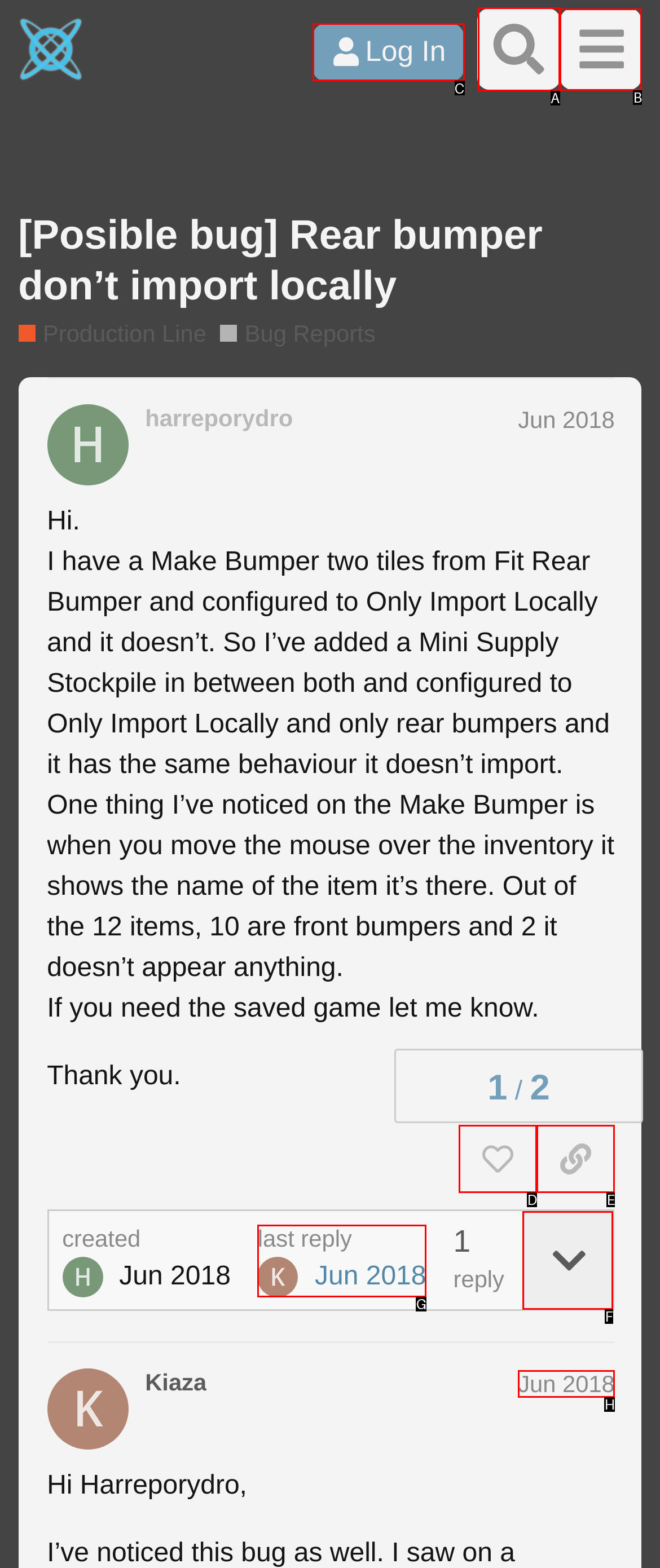Tell me which one HTML element I should click to complete the following task: Search for topics Answer with the option's letter from the given choices directly.

A